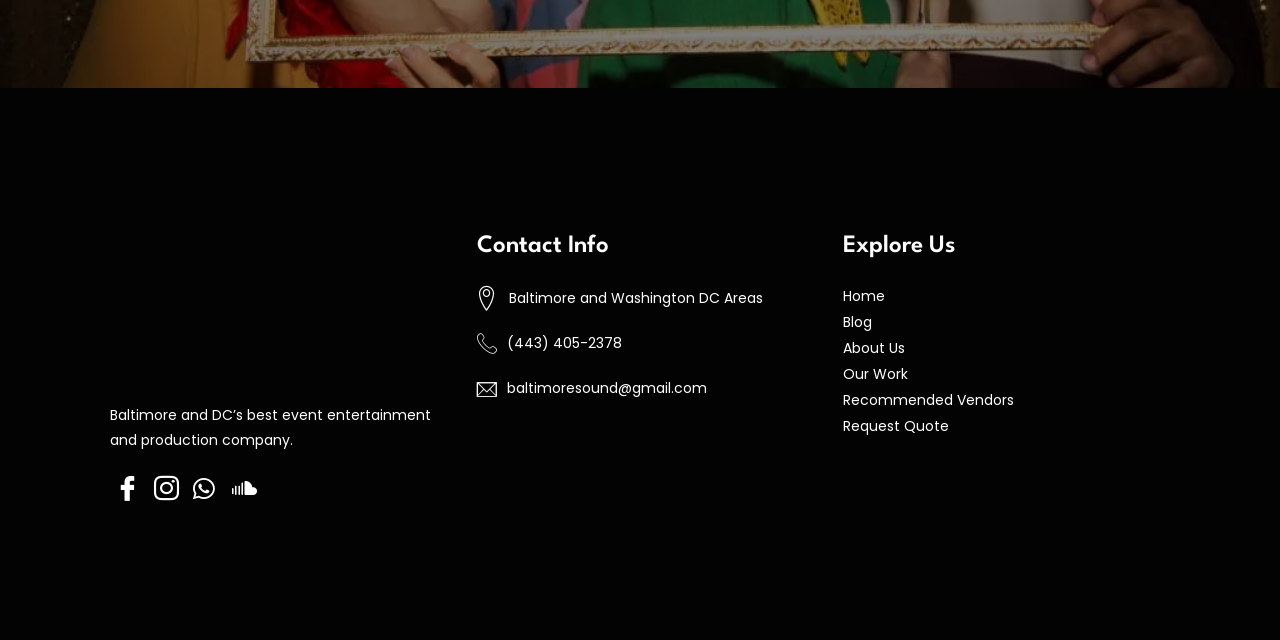Find the bounding box coordinates of the area to click in order to follow the instruction: "Send an email".

[0.396, 0.591, 0.552, 0.622]